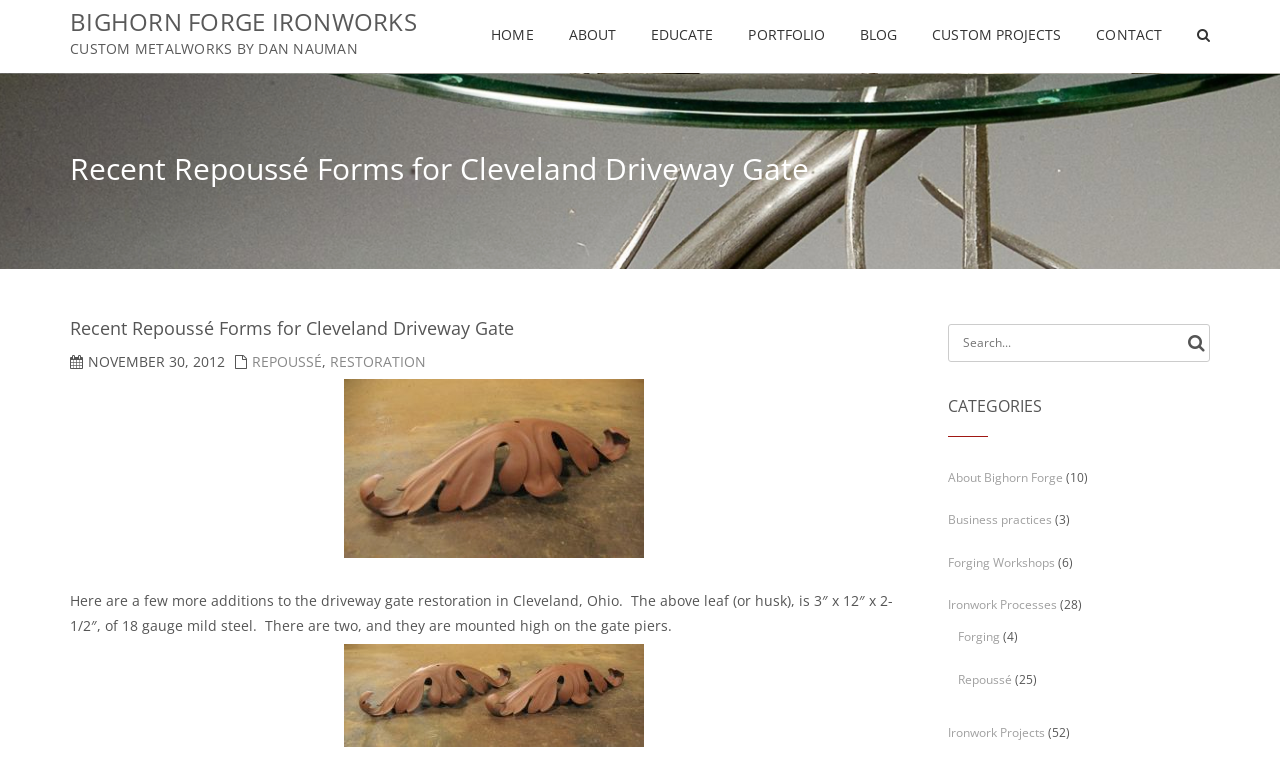Summarize the webpage in an elaborate manner.

The webpage is about Bighorn Forge Ironworks, a custom metalwork company. At the top, there is a navigation menu with links to different sections of the website, including "Home", "About", "Educate", "Portfolio", "Blog", "Custom Projects", and "Contact". 

Below the navigation menu, there is a heading that reads "Recent Repoussé Forms for Cleveland Driveway Gate". This section appears to be a blog post or article, with a date "NOVEMBER 30, 2012" and links to related topics "Repoussé" and "Restoration". 

The main content of the article is a paragraph of text that describes additions to a driveway gate restoration project in Cleveland, Ohio. The text mentions a leaf-shaped decoration made of 18-gauge mild steel, measuring 3 inches by 12 inches by 2.5 inches. There are two of these decorations, mounted high on the gate piers.

To the right of the article, there is a search bar with a button and a label that reads "Search for:". Below the search bar, there is a list of categories, including "About Bighorn Forge", "Business practices", "Forging Workshops", "Ironwork Processes", "Forging", "Repoussé", and "Ironwork Projects". Each category has a number in parentheses, indicating the number of related articles or posts.